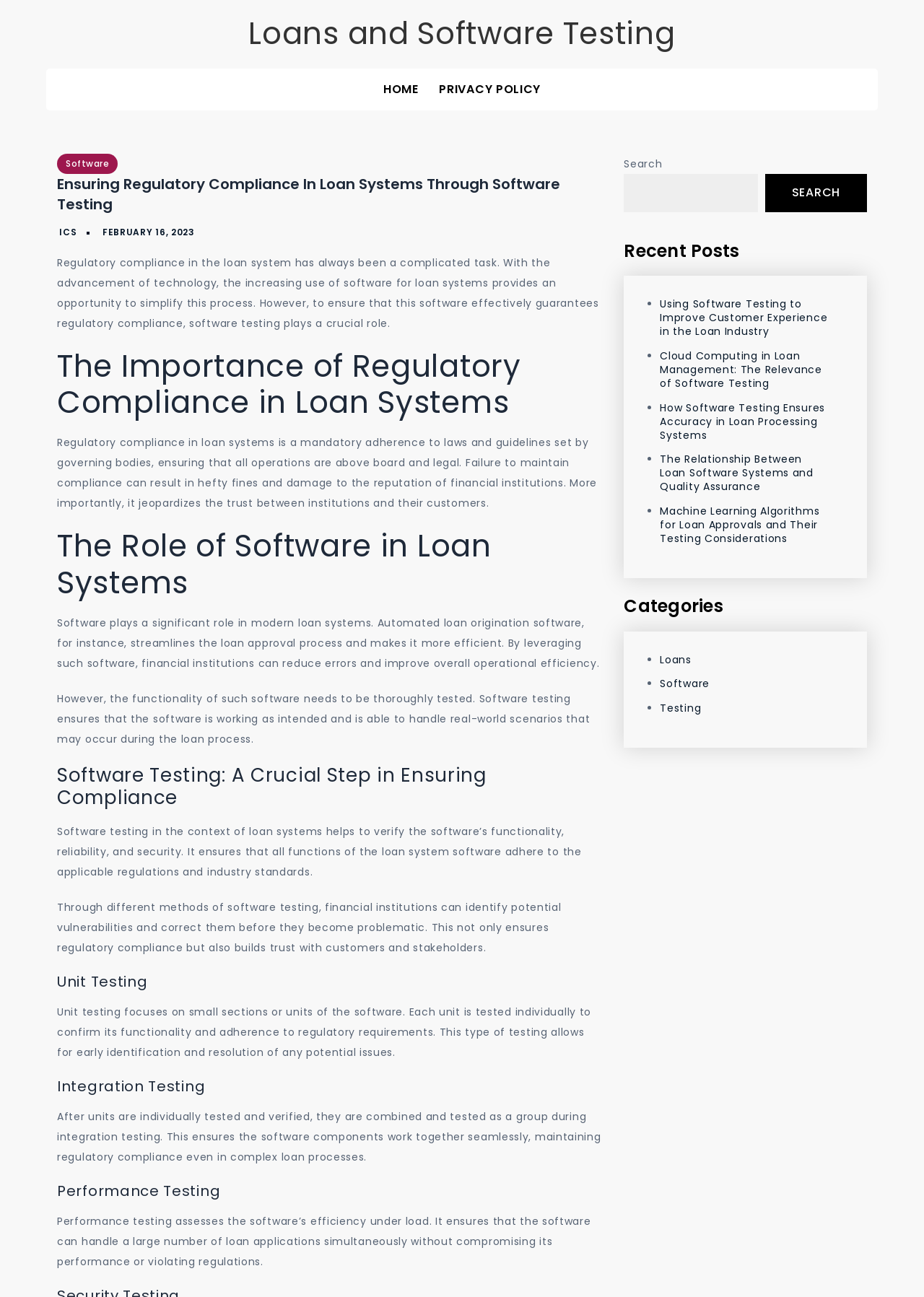Construct a comprehensive caption that outlines the webpage's structure and content.

This webpage is about ensuring regulatory compliance in loan systems through software testing. At the top, there is a navigation bar with links to "HOME" and "PRIVACY POLICY". Below the navigation bar, there is a header section with a title "Ensuring Regulatory Compliance In Loan Systems Through Software Testing" and a link to "Software" on the left side. On the right side, there is a link to "ICS" and a date "FEBRUARY 16, 2023".

The main content of the webpage is divided into several sections. The first section explains the importance of regulatory compliance in loan systems, stating that it is a mandatory adherence to laws and guidelines set by governing bodies. The second section discusses the role of software in loan systems, highlighting its ability to streamline the loan approval process and improve operational efficiency.

The third section focuses on software testing, emphasizing its crucial role in ensuring compliance. It explains that software testing helps to verify the software's functionality, reliability, and security, and ensures that all functions of the loan system software adhere to applicable regulations and industry standards. This section is further divided into subsections on unit testing, integration testing, and performance testing, each explaining the purpose and benefits of these testing methods.

On the right side of the webpage, there is a complementary section with a search bar and a list of recent posts. The recent posts include links to articles on topics such as using software testing to improve customer experience in the loan industry, cloud computing in loan management, and the relationship between loan software systems and quality assurance. Below the recent posts, there is a list of categories including "Loans", "Software", and "Testing", each with a link to related articles.

Overall, the webpage provides a comprehensive overview of the importance of regulatory compliance in loan systems and the role of software testing in ensuring compliance.